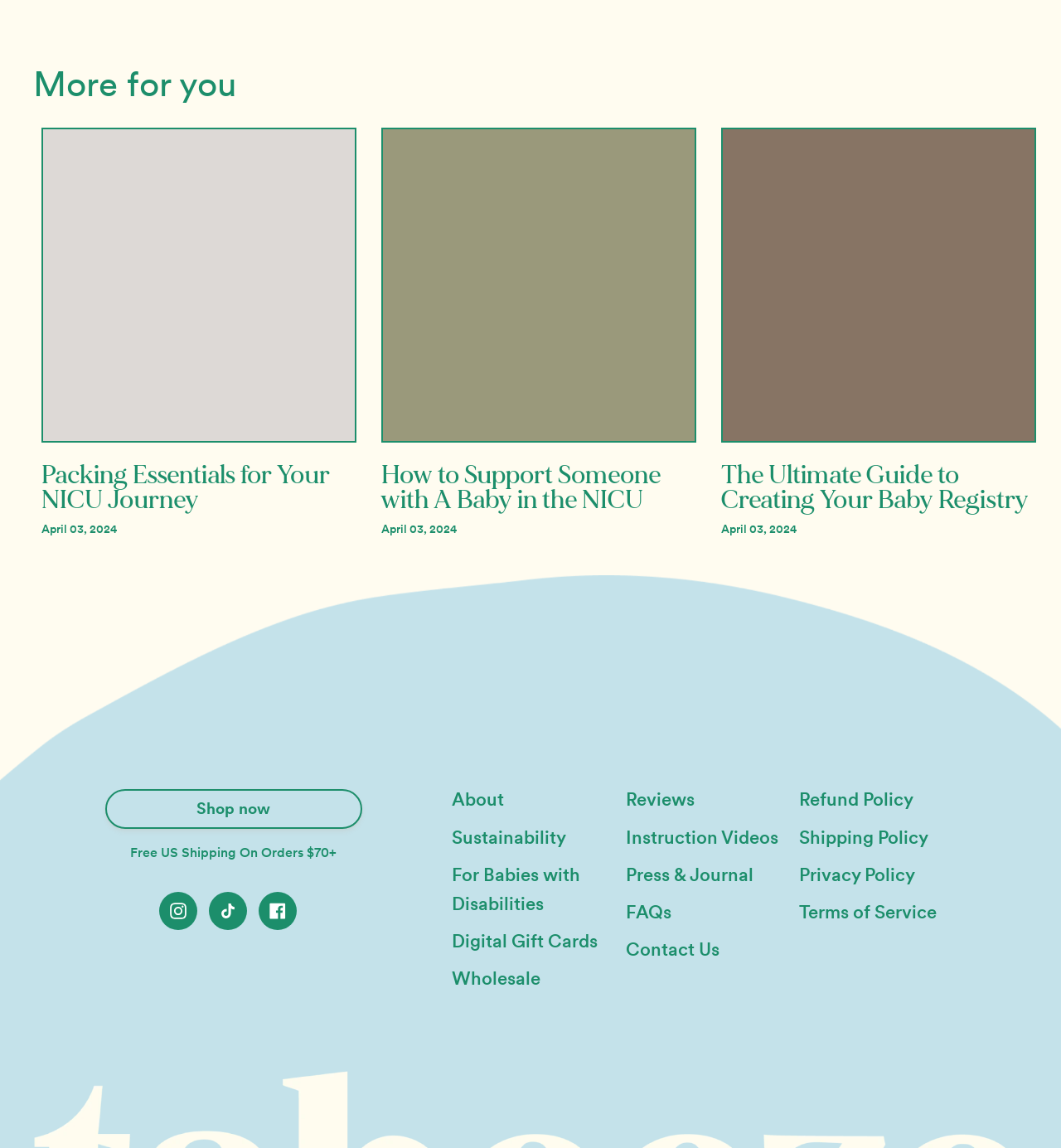Given the element description, predict the bounding box coordinates in the format (top-left x, top-left y, bottom-right x, bottom-right y), using floating point numbers between 0 and 1: Red & Blue cards

None